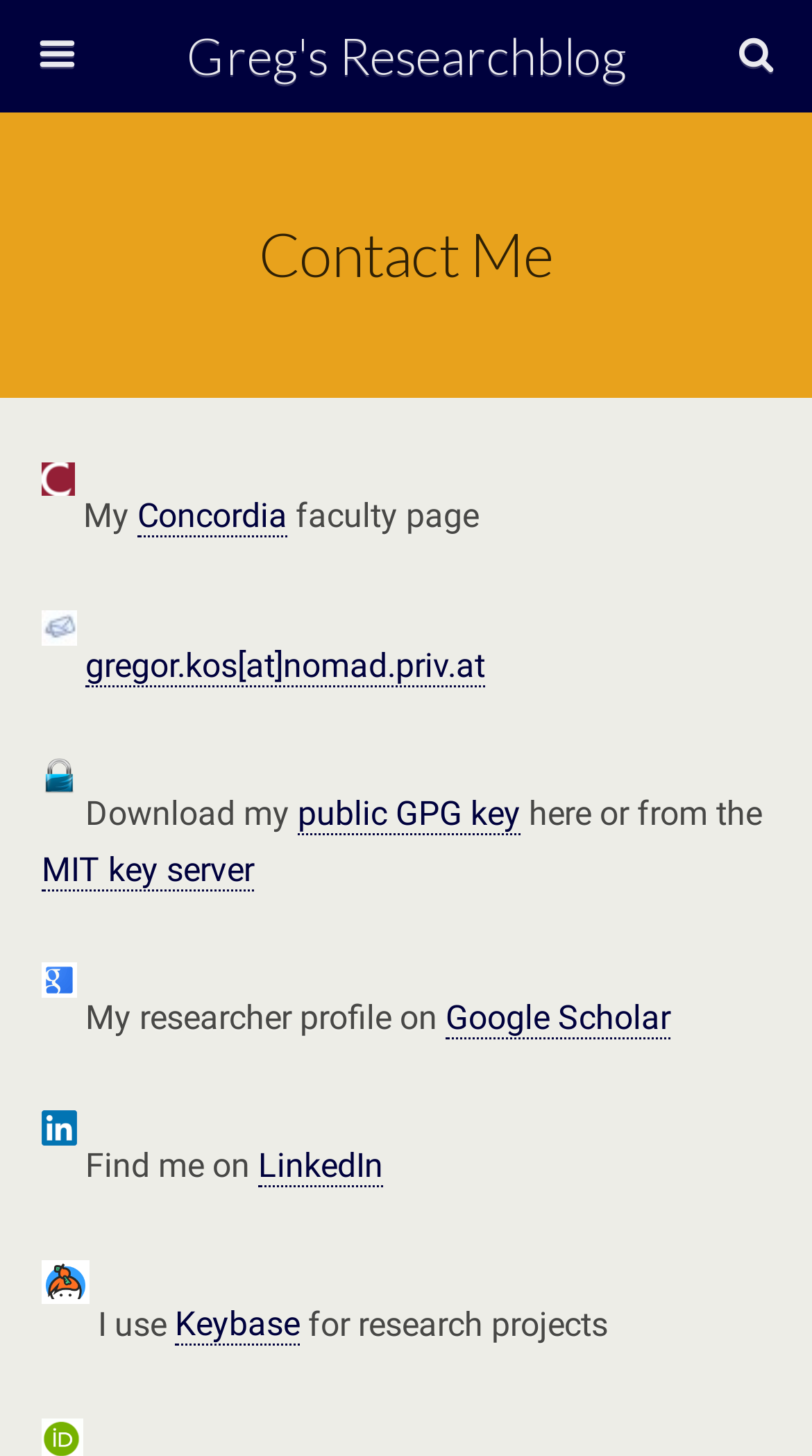Examine the image carefully and respond to the question with a detailed answer: 
How can the researcher be contacted?

The researcher can be contacted through email, as evidenced by the link 'gregor.kos[at]nomad.priv.at' which appears to be the researcher's email address.